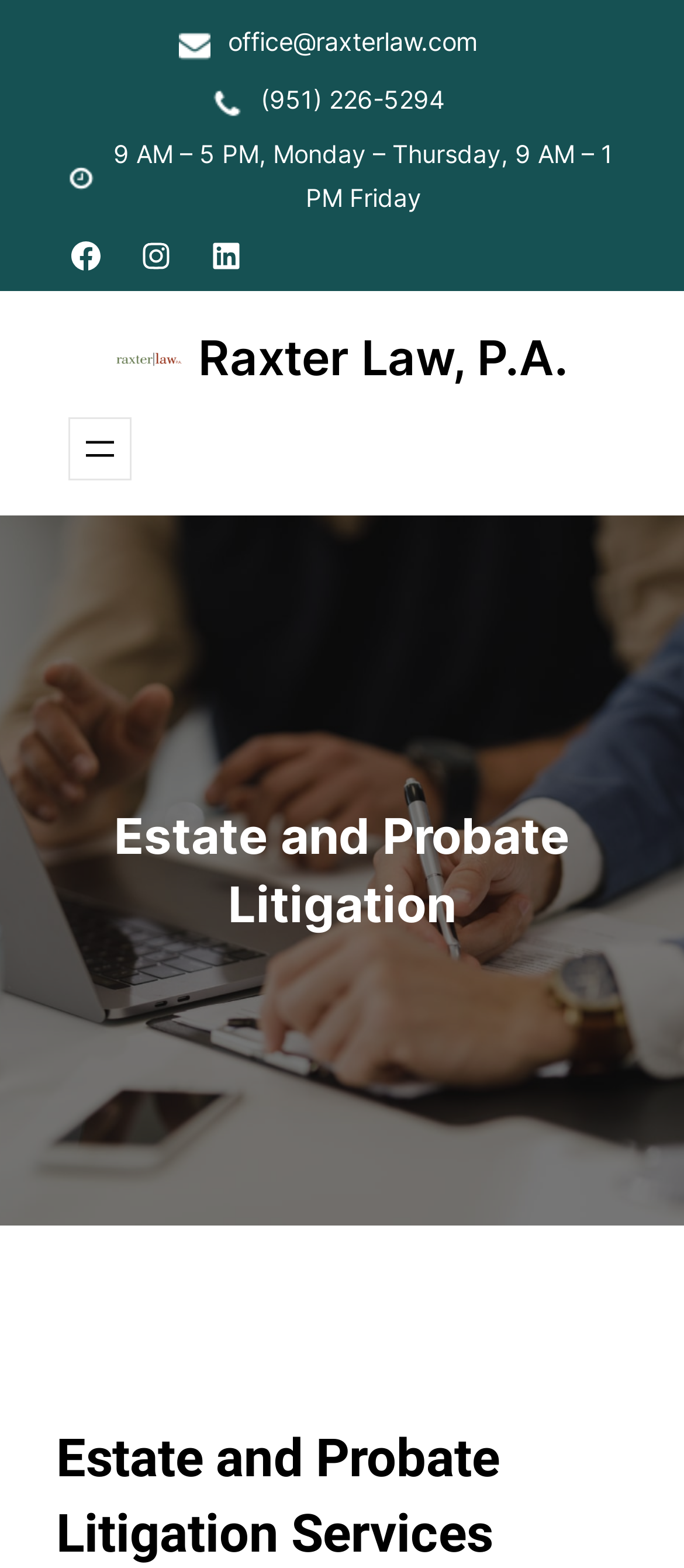Give a detailed account of the webpage.

The webpage is about Estate and Probate Litigation at Raxter Law, P.A. At the top left, there is a small figure, and next to it, the office email address "office@raxterlaw.com" is displayed. Below the email, there is another small figure. To the right of these figures, the office phone number "(951) 226-5294" is shown.

On the top right, there is a small figure, and below it, the office hours "9 AM – 5 PM, Monday – Thursday, 9 AM – 1 PM Friday" are listed. Under the office hours, there are three social media links: Raxter Law Facebook, Raxter Law Instagram, and Raxter Law LinkedIn.

In the middle of the page, there is a prominent link to "Raxter Law, P.A." with an associated image. Above this link, there is a heading with the same text "Raxter Law, P.A.". Below the link, there is a navigation menu labeled "Header navigation" with an "Open menu" button.

The main content of the page is headed by "Estate and Probate Litigation", which spans almost the entire width of the page.